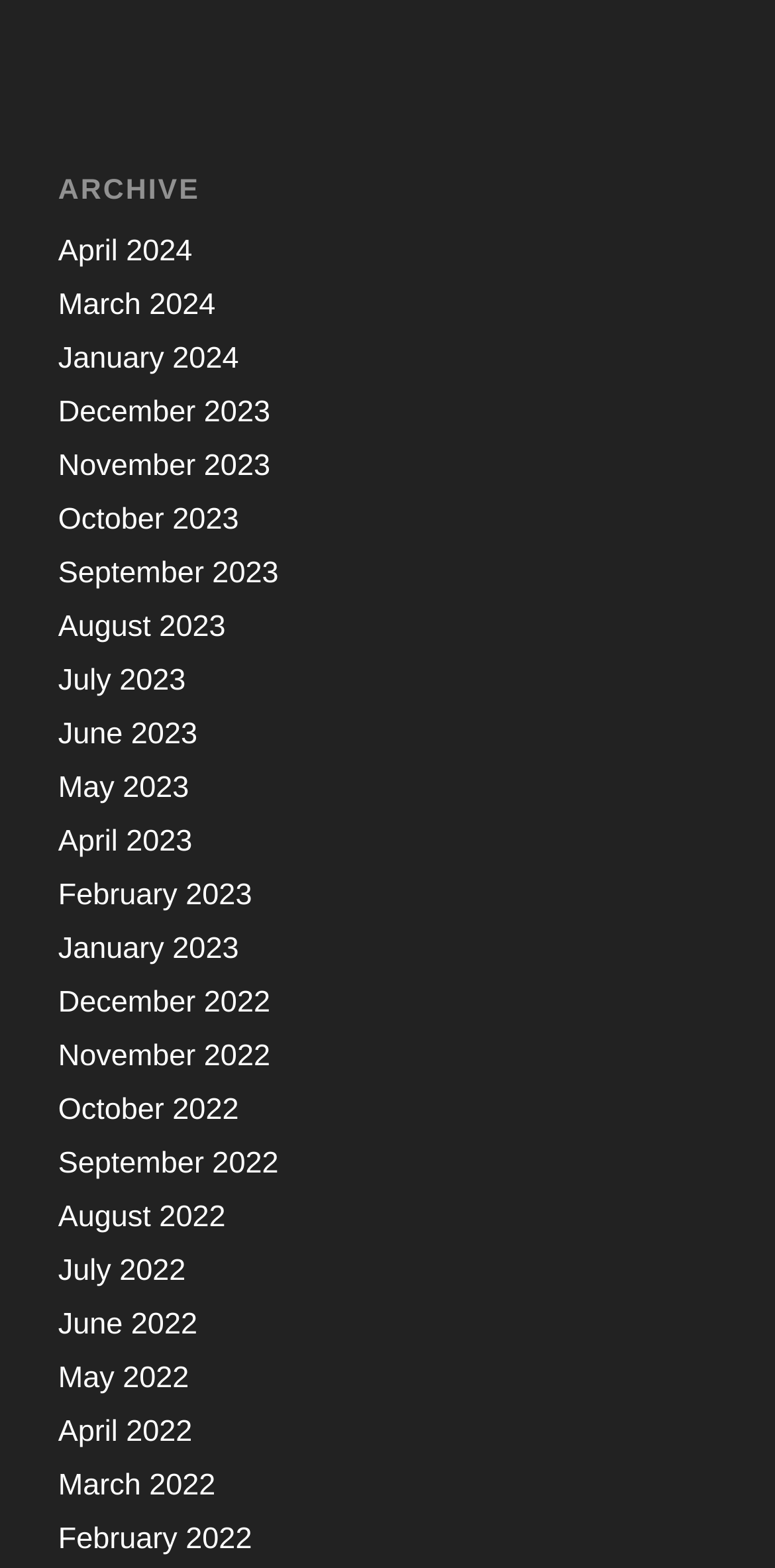Please indicate the bounding box coordinates of the element's region to be clicked to achieve the instruction: "view April 2024 archive". Provide the coordinates as four float numbers between 0 and 1, i.e., [left, top, right, bottom].

[0.075, 0.15, 0.248, 0.171]